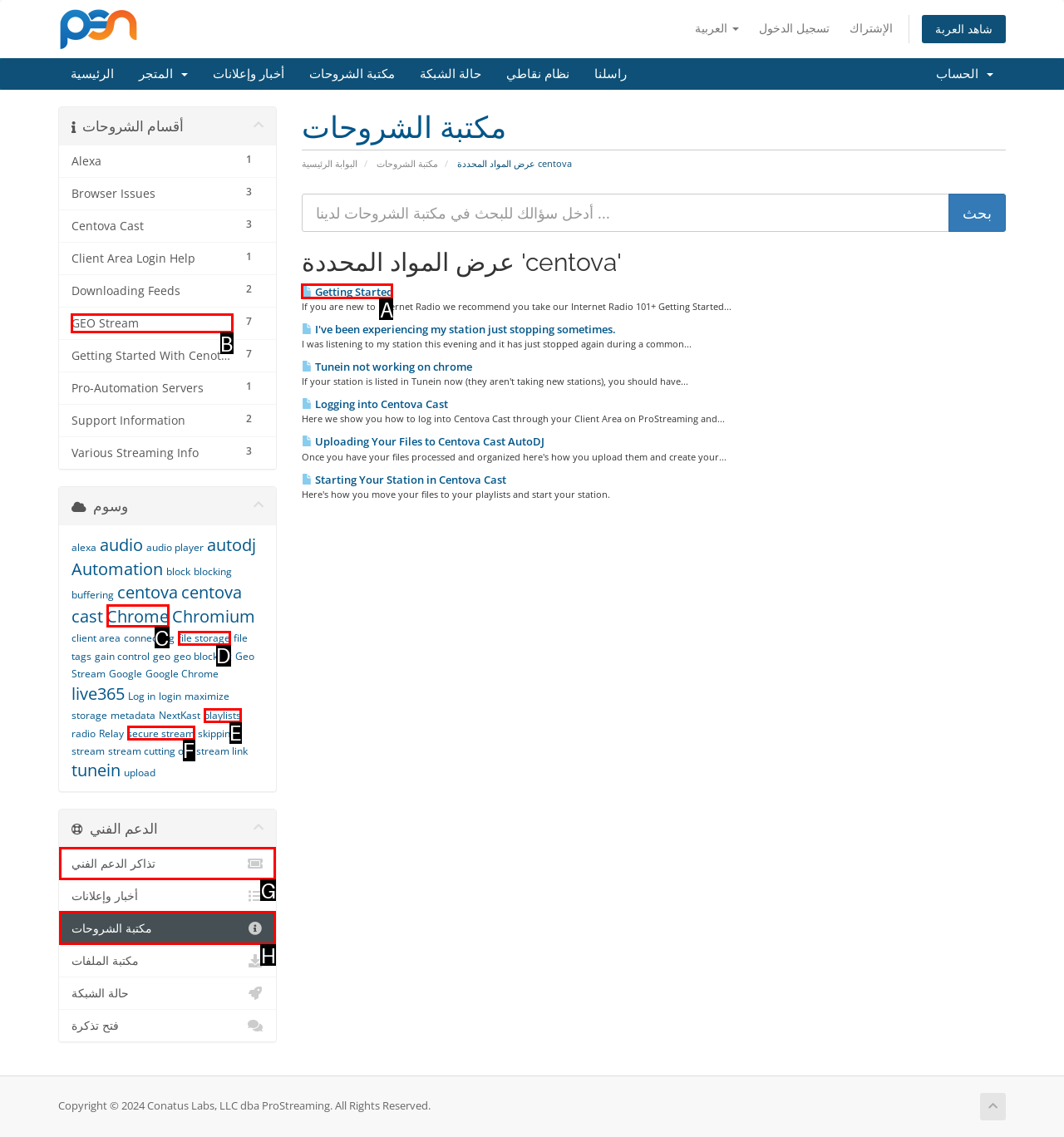What letter corresponds to the UI element to complete this task: Read about GEO Stream
Answer directly with the letter.

B